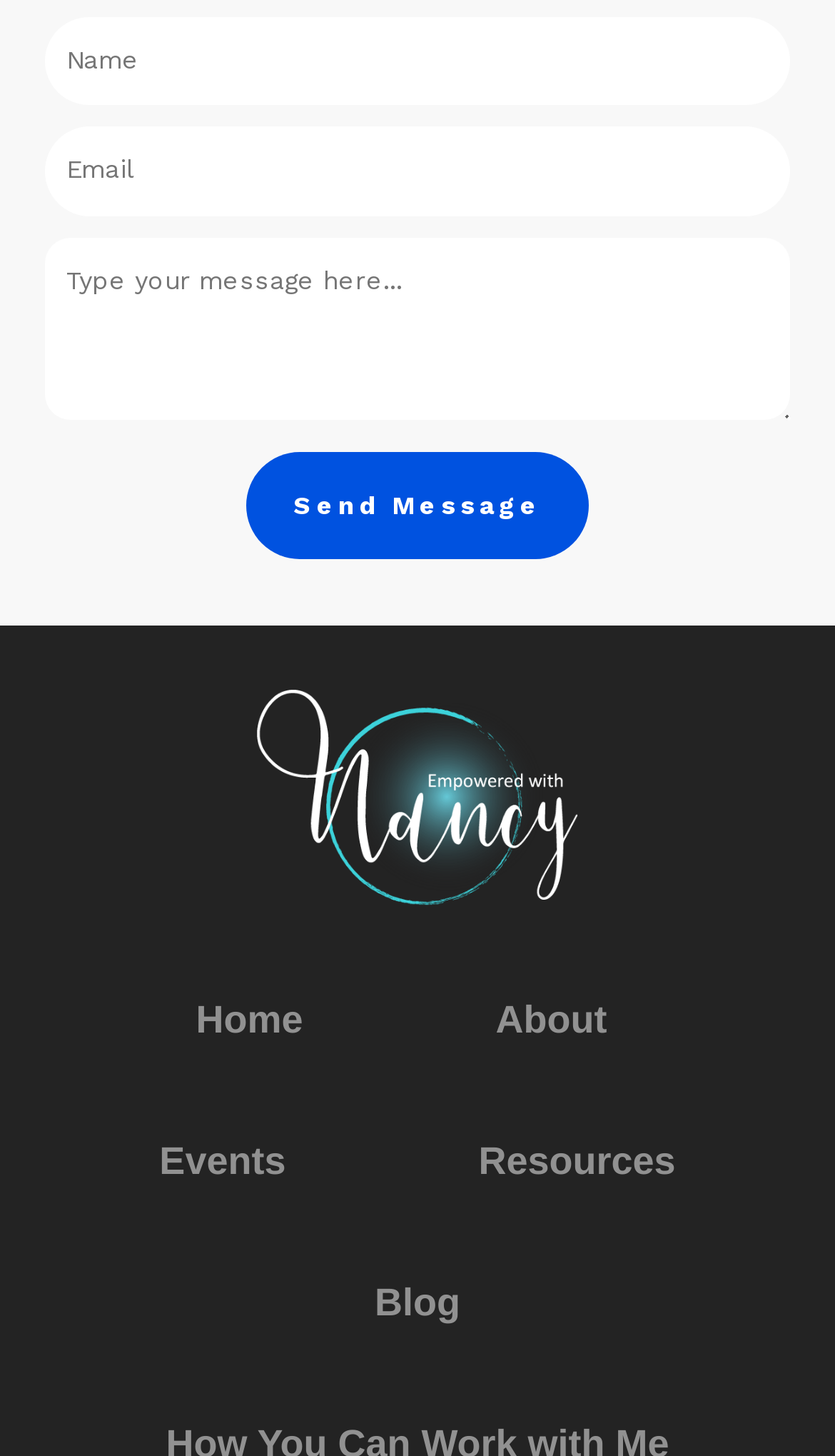Please give a one-word or short phrase response to the following question: 
What are the navigation options on the webpage?

Home, About, Events, Resources, Blog